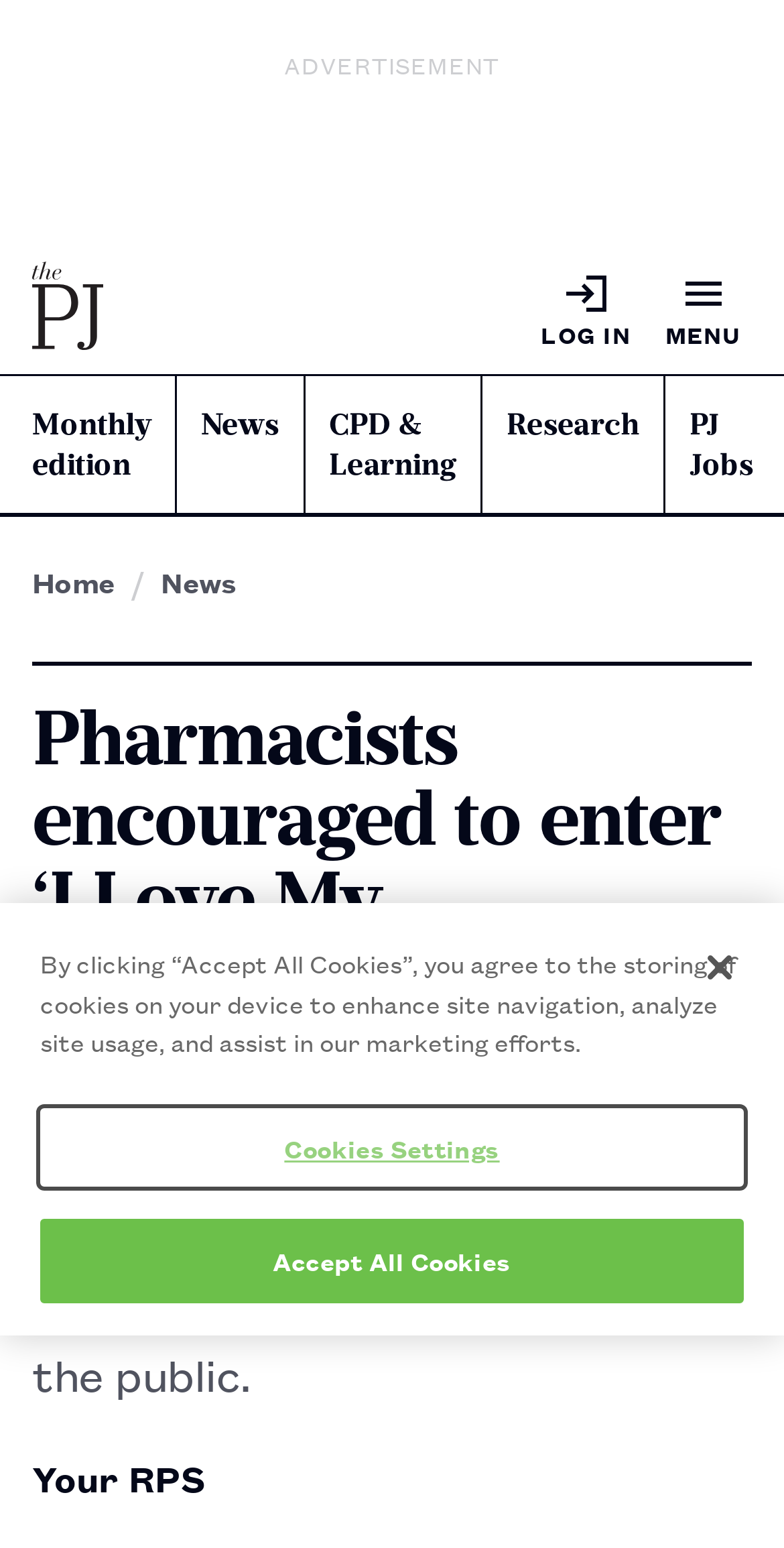What is the topic of the featured article?
Examine the image closely and answer the question with as much detail as possible.

I determined the topic of the featured article by reading the heading 'Pharmacists encouraged to enter ‘I Love My Pharmacist’ competition', which suggests that the article is about a competition for pharmacists.